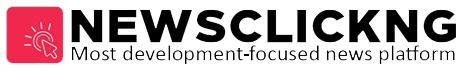Explain the image with as much detail as possible.

The image features the logo of NEWSCLICKNG, a news platform dedicated to providing insightful and development-focused news. The design prominently displays the name "NEWSCLICKNG" in bold black lettering, underscored by a catchy tagline that reads, "Most development-focused news platform." Accompanied by a red background with a light bulb icon, the logo conveys a sense of innovation and clarity, reflecting the platform's commitment to delivering meaningful content to its audience.